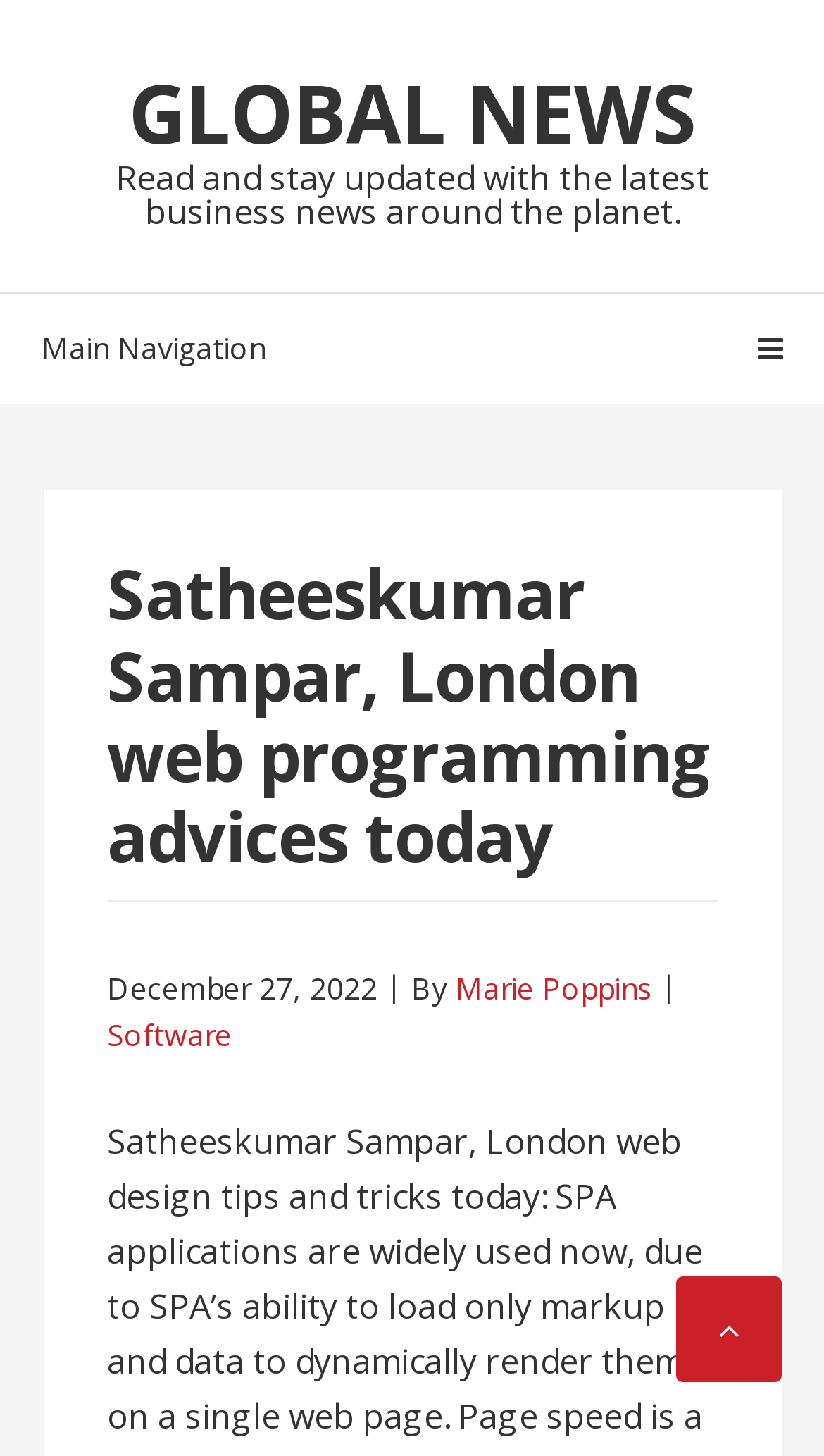Elaborate on the different components and information displayed on the webpage.

The webpage appears to be a news article page, with a focus on business news. At the top left corner, there are two links, "Skip to navigation" and "Skip to content", which are likely accessibility features. 

To the right of these links, the title "GLOBAL NEWS" is prominently displayed. Below this title, a brief description of the website's purpose is provided, stating that it offers the latest business news from around the world.

The main navigation section is located below the description, with a header that spans most of the width of the page. Within this header, the title of the specific news article is displayed, "Satheeskumar Sampar, London web programming advices today". 

Below the article title, there is a timestamp indicating that the article was published on December 27, 2022. The author of the article, Marie Poppins, is credited, and there is a link to the category "Software", which is likely related to the topic of the article.